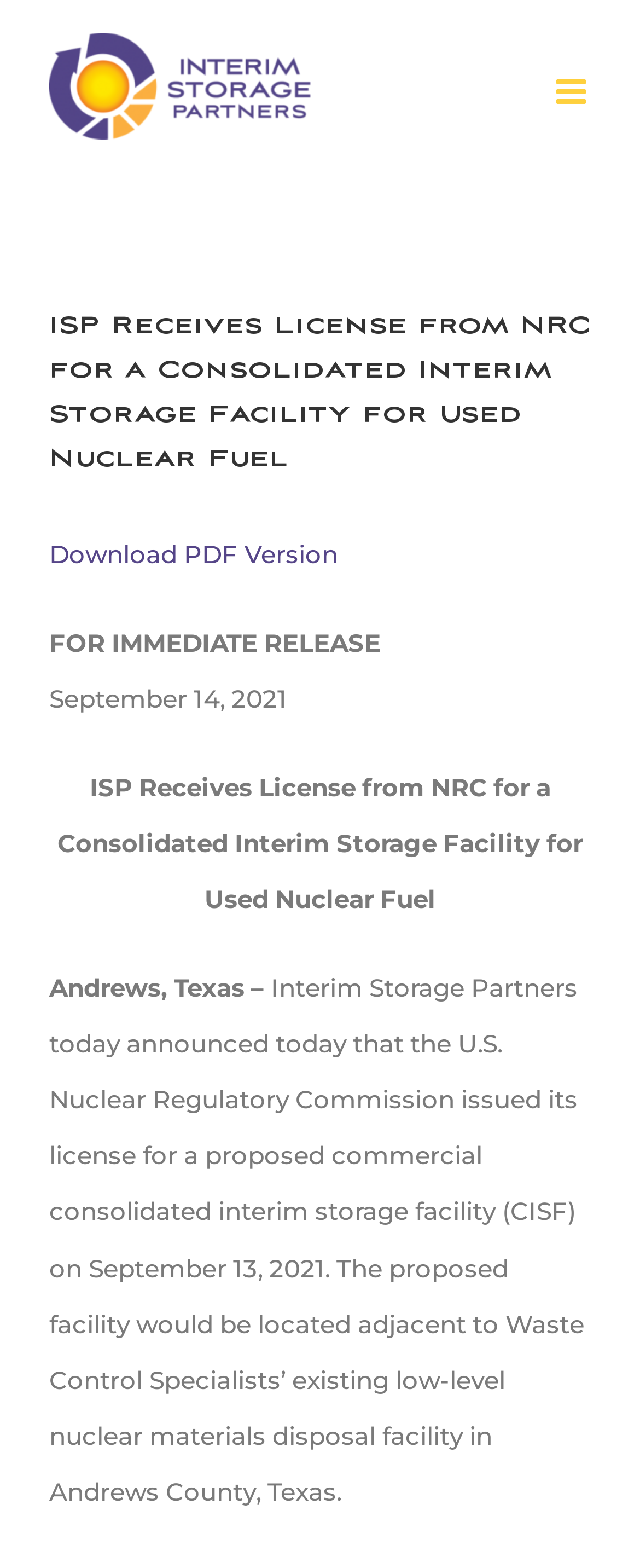What is the name of the company?
Use the screenshot to answer the question with a single word or phrase.

Interim Storage Partners